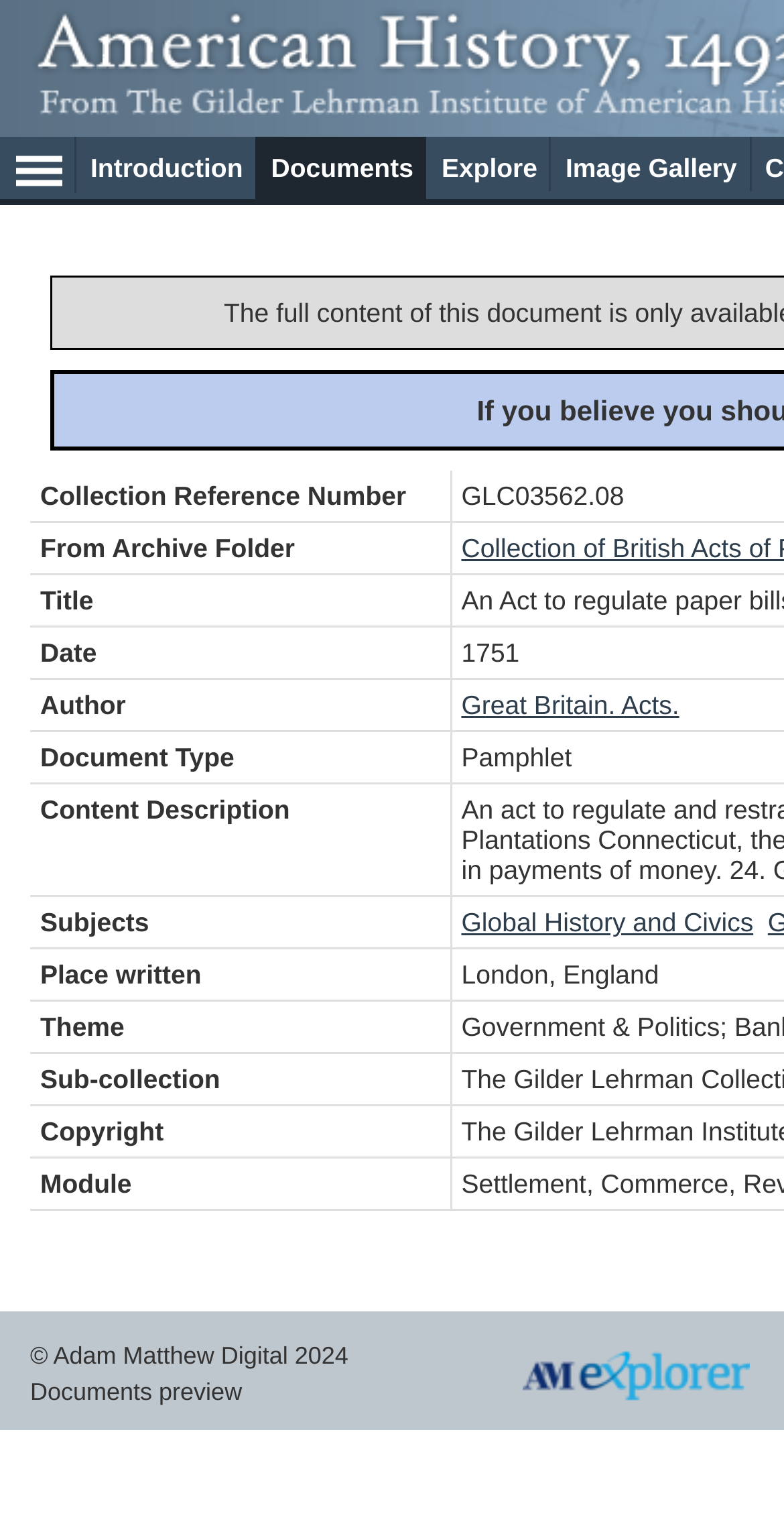Determine the bounding box coordinates for the area that should be clicked to carry out the following instruction: "Explore documents".

[0.545, 0.089, 0.703, 0.124]